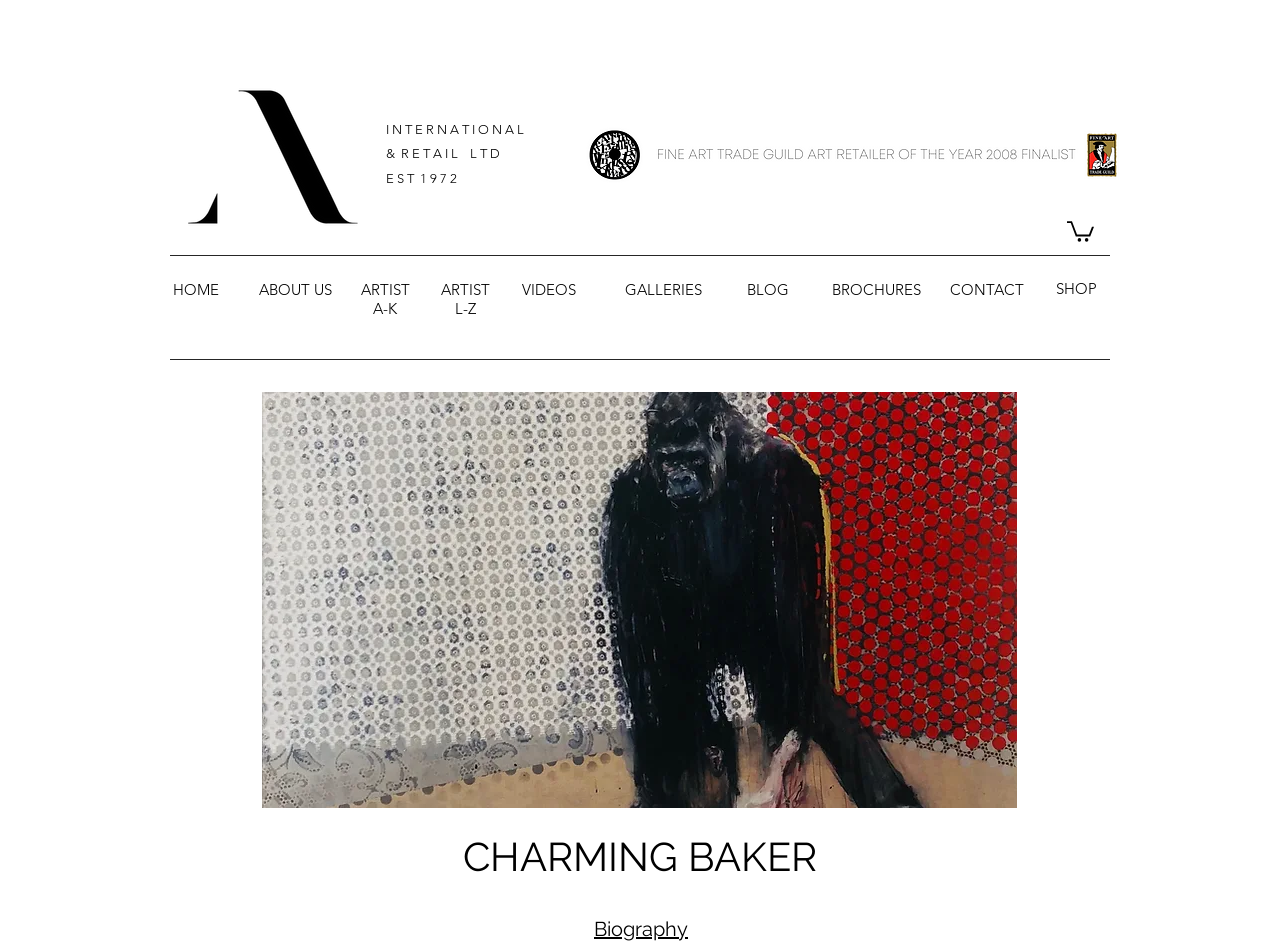Kindly respond to the following question with a single word or a brief phrase: 
What is the name of the artist featured on this page?

Charming Baker